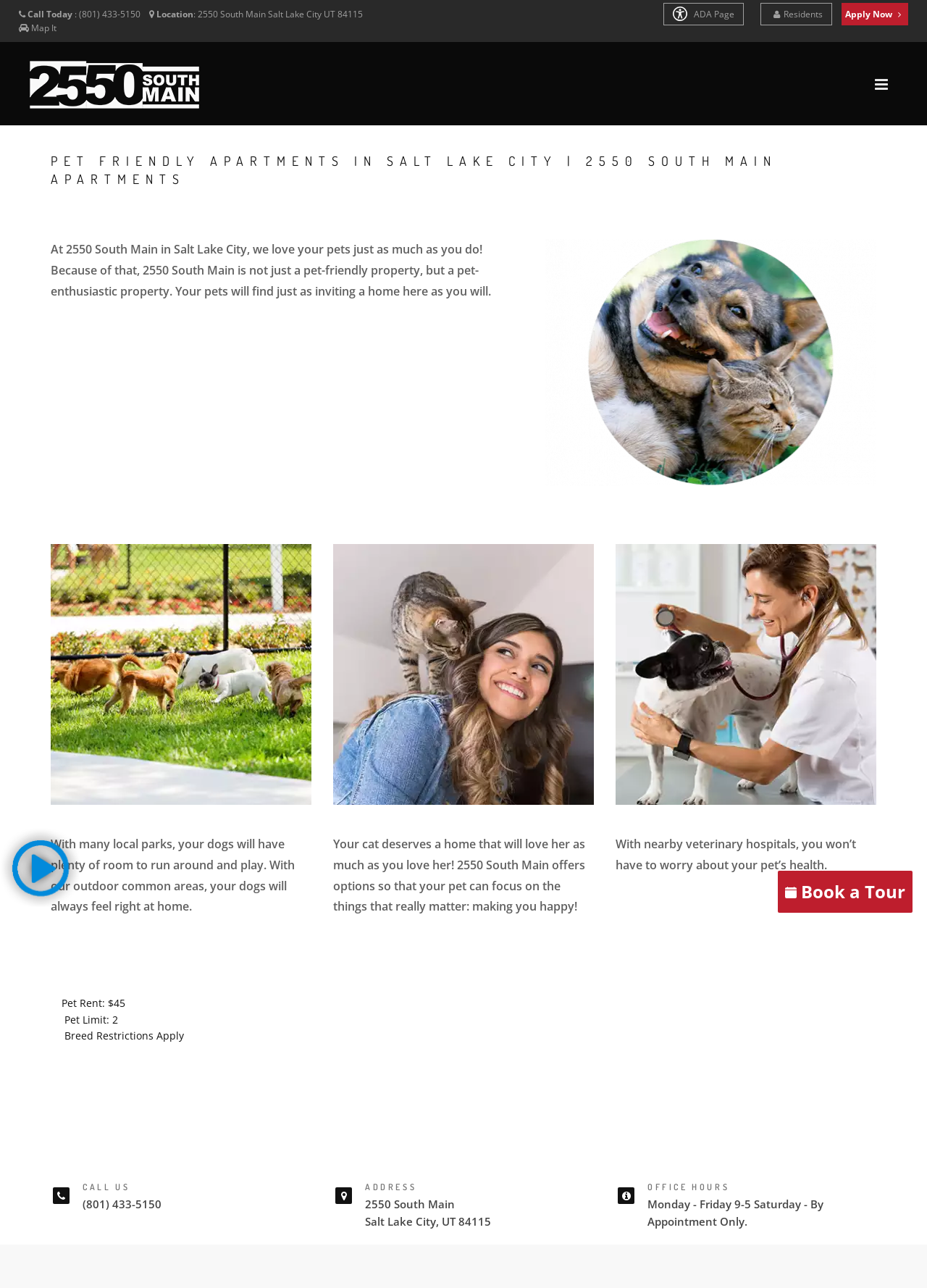What is the pet rent?
Using the image provided, answer with just one word or phrase.

$45